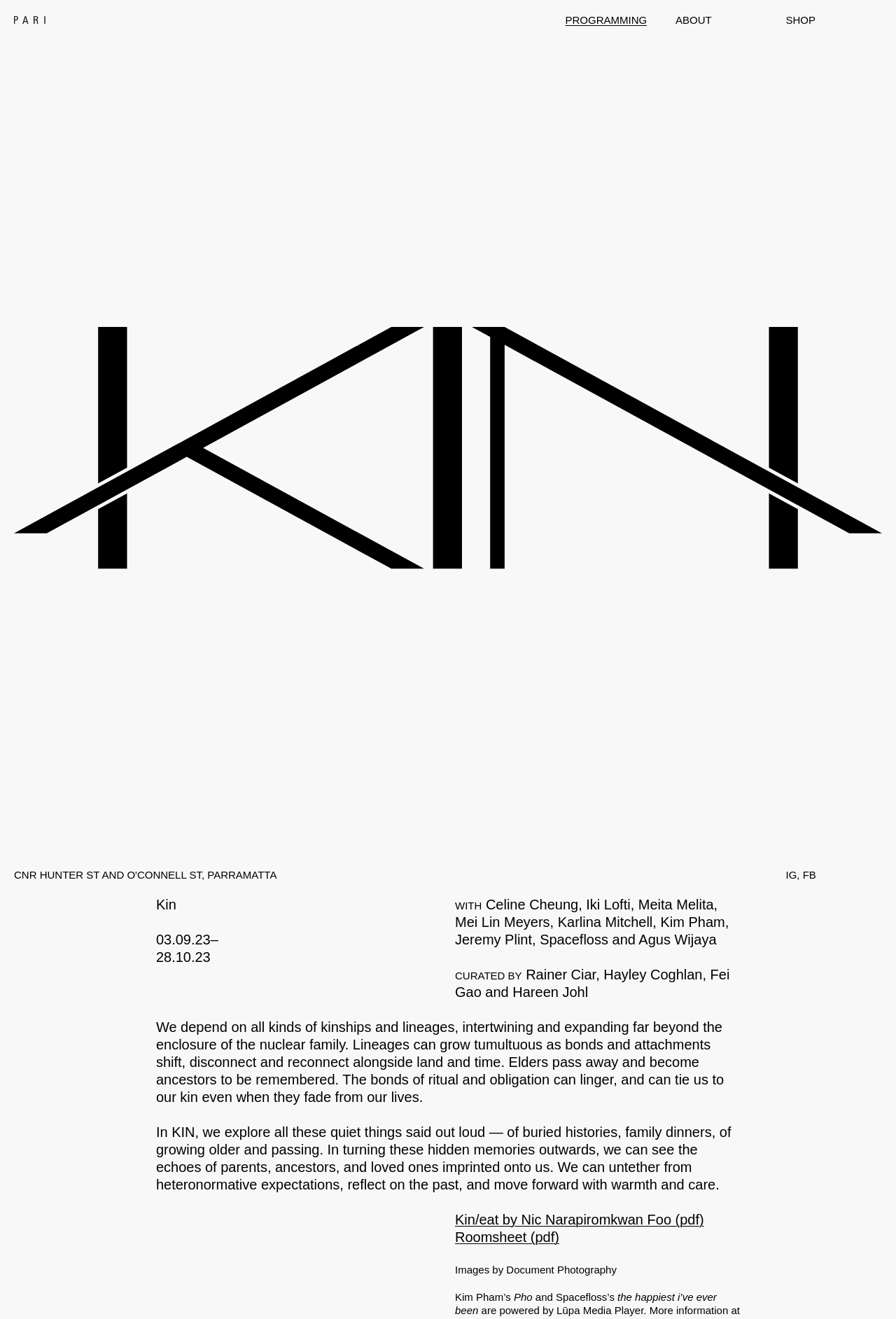Please answer the following question using a single word or phrase: 
Who are the curators of the event?

Rainer Ciar, Hayley Coghlan, Fei Gao and Hareen Johl